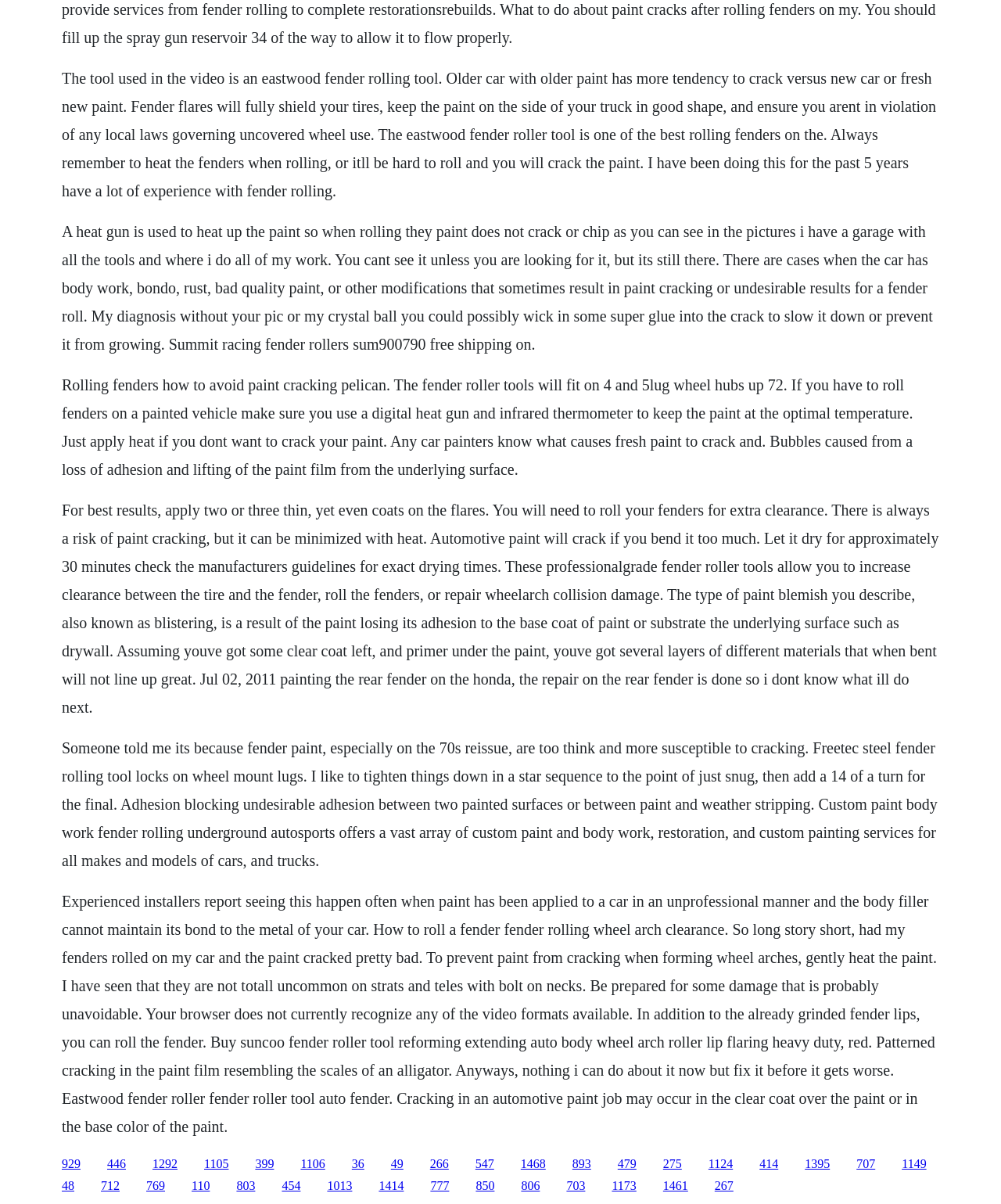Please find the bounding box coordinates of the element that must be clicked to perform the given instruction: "Click the link '446'". The coordinates should be four float numbers from 0 to 1, i.e., [left, top, right, bottom].

[0.107, 0.961, 0.126, 0.972]